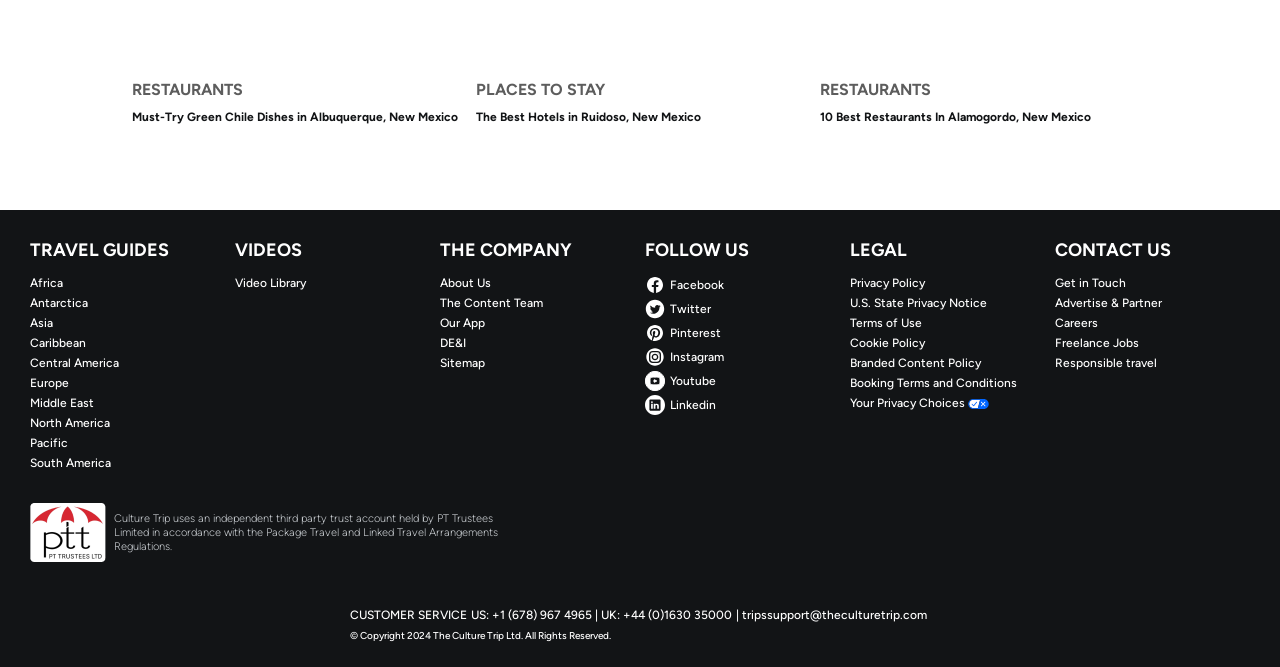Respond to the following question with a brief word or phrase:
What is the phone number for customer service in the US?

+1 (678) 967 4965